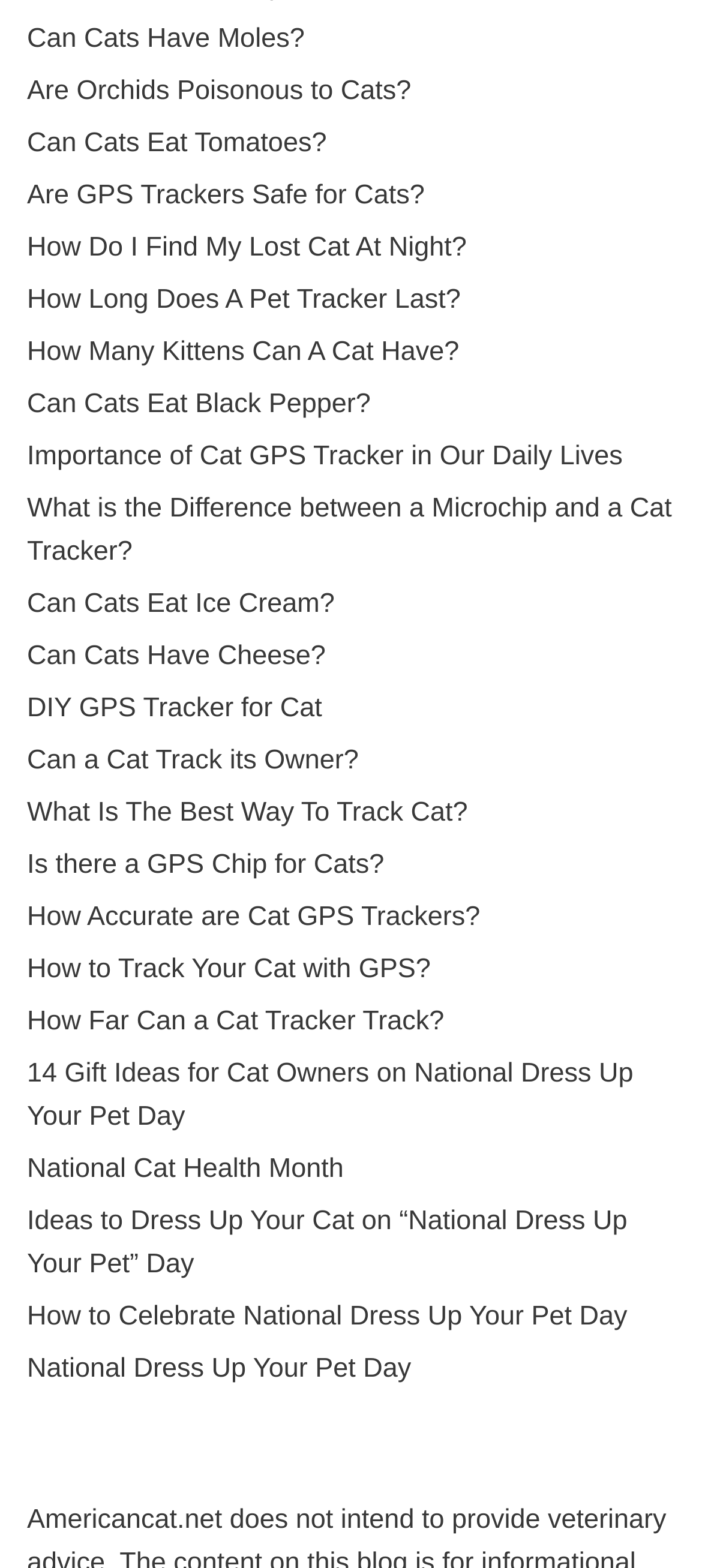Determine the bounding box coordinates for the area that needs to be clicked to fulfill this task: "Get gift ideas for cat owners". The coordinates must be given as four float numbers between 0 and 1, i.e., [left, top, right, bottom].

[0.038, 0.675, 0.902, 0.722]